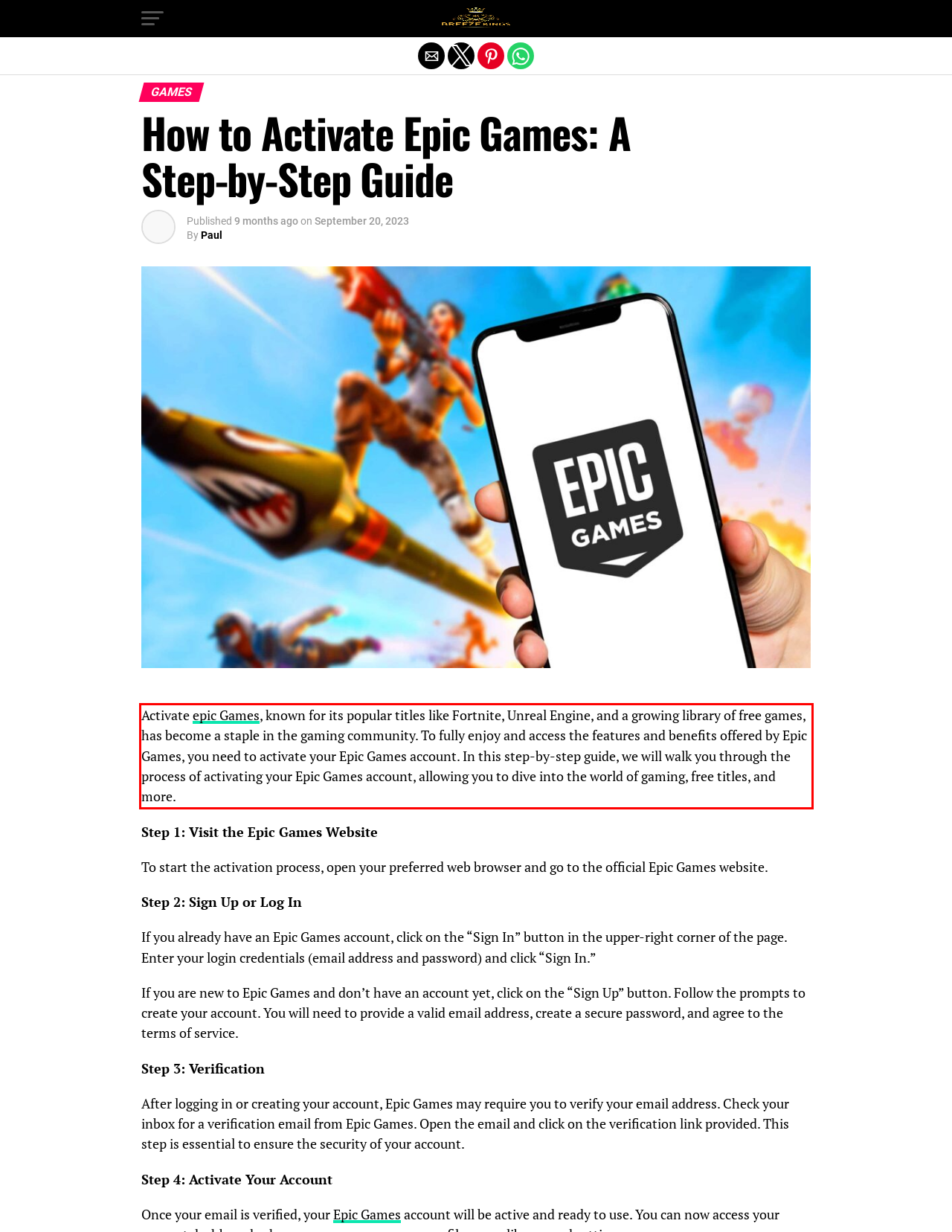Using OCR, extract the text content found within the red bounding box in the given webpage screenshot.

Activate epic Games, known for its popular titles like Fortnite, Unreal Engine, and a growing library of free games, has become a staple in the gaming community. To fully enjoy and access the features and benefits offered by Epic Games, you need to activate your Epic Games account. In this step-by-step guide, we will walk you through the process of activating your Epic Games account, allowing you to dive into the world of gaming, free titles, and more.